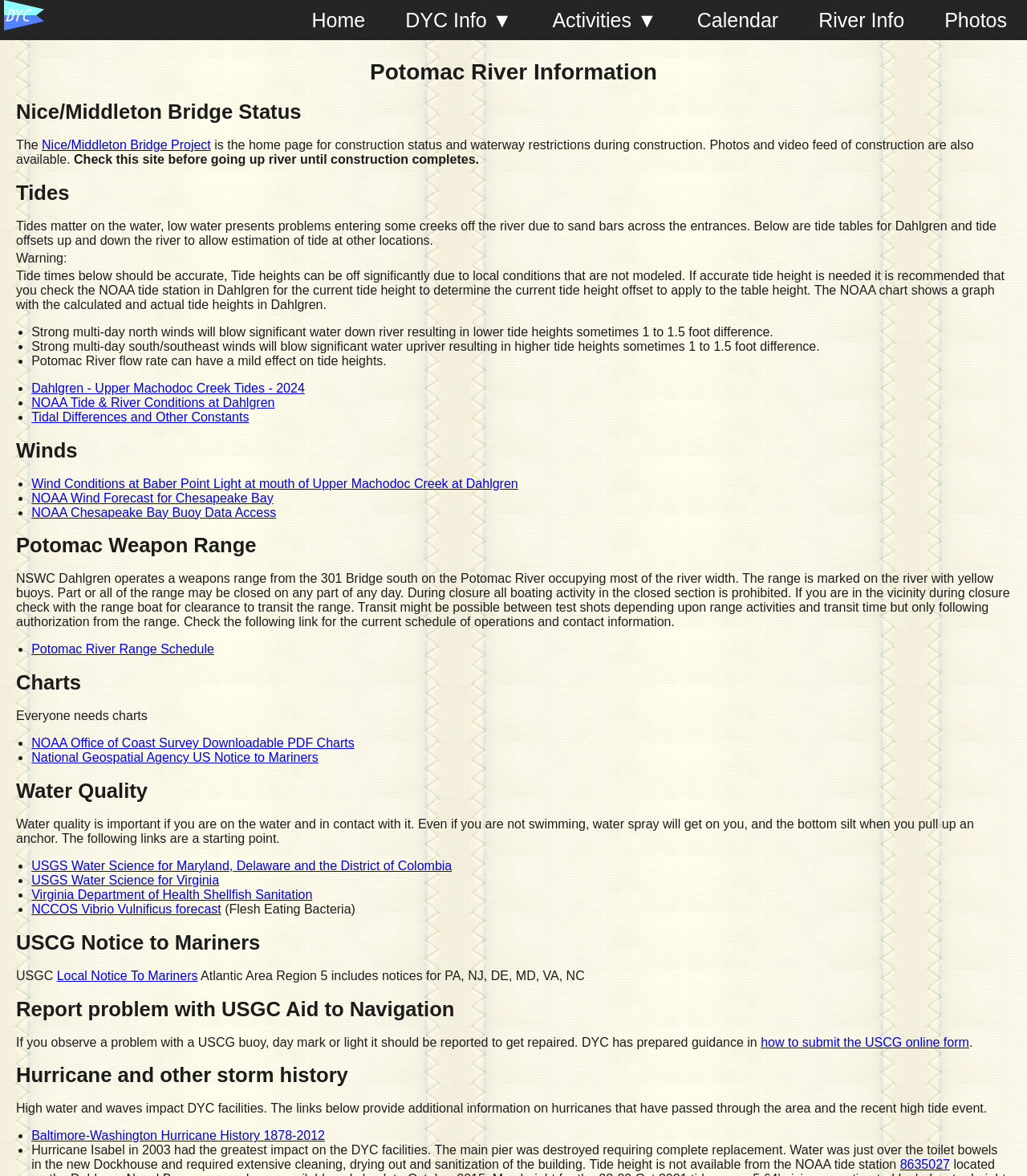Determine the bounding box of the UI element mentioned here: "Harvest Community Church". The coordinates must be in the format [left, top, right, bottom] with values ranging from 0 to 1.

None